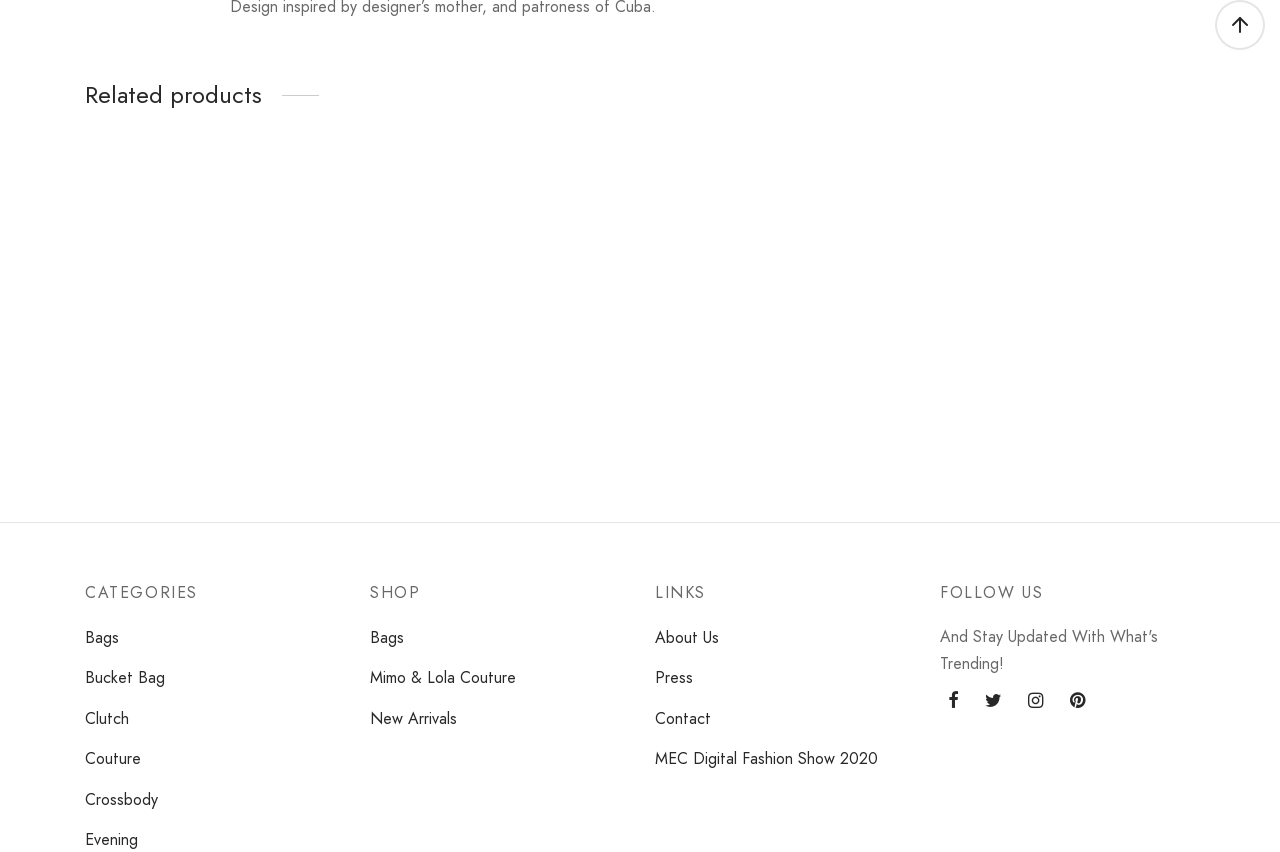How many products are displayed on this page?
Look at the image and answer the question using a single word or phrase.

4